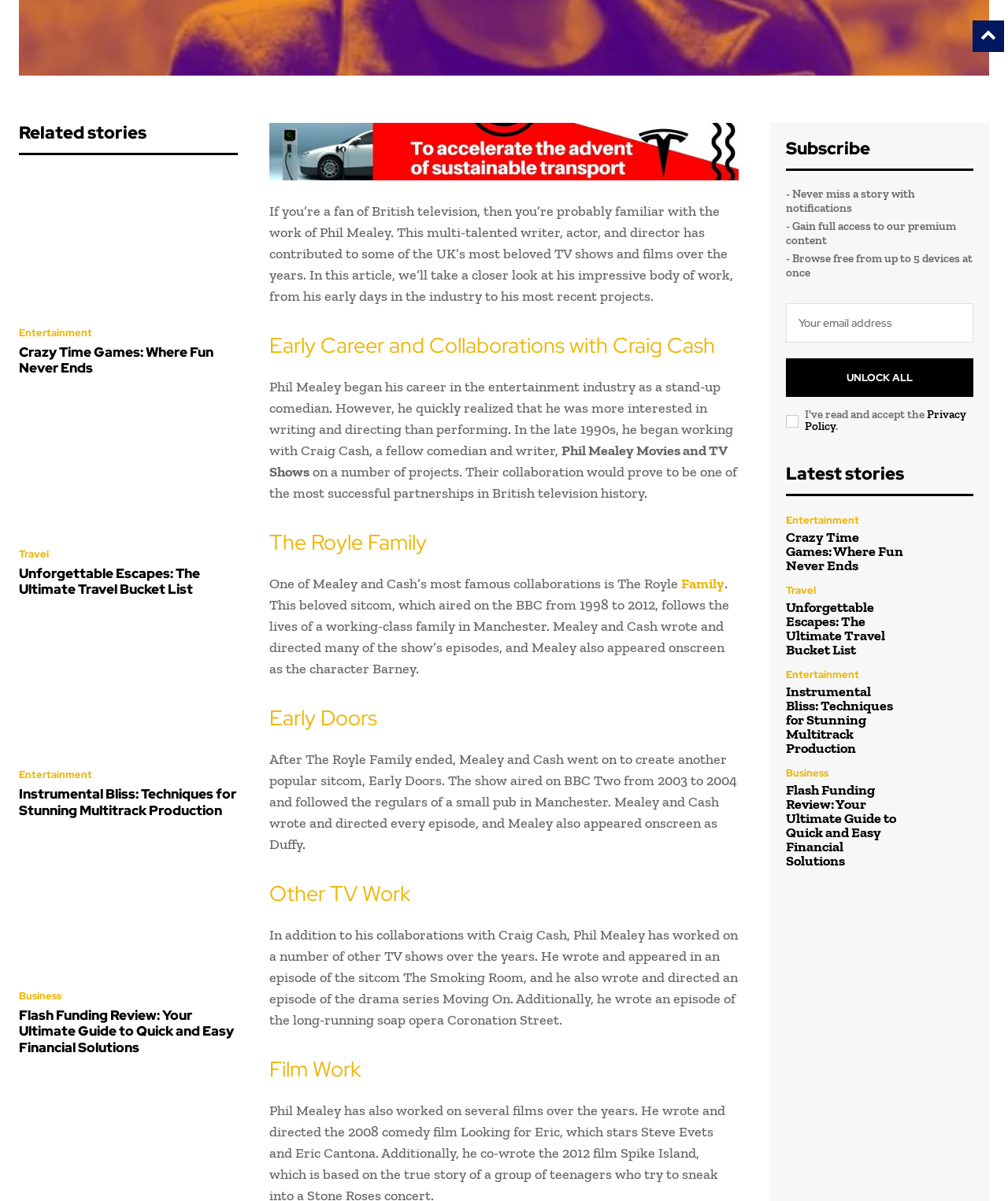Bounding box coordinates should be provided in the format (top-left x, top-left y, bottom-right x, bottom-right y) with all values between 0 and 1. Identify the bounding box for this UI element: Entertainment

[0.019, 0.641, 0.091, 0.649]